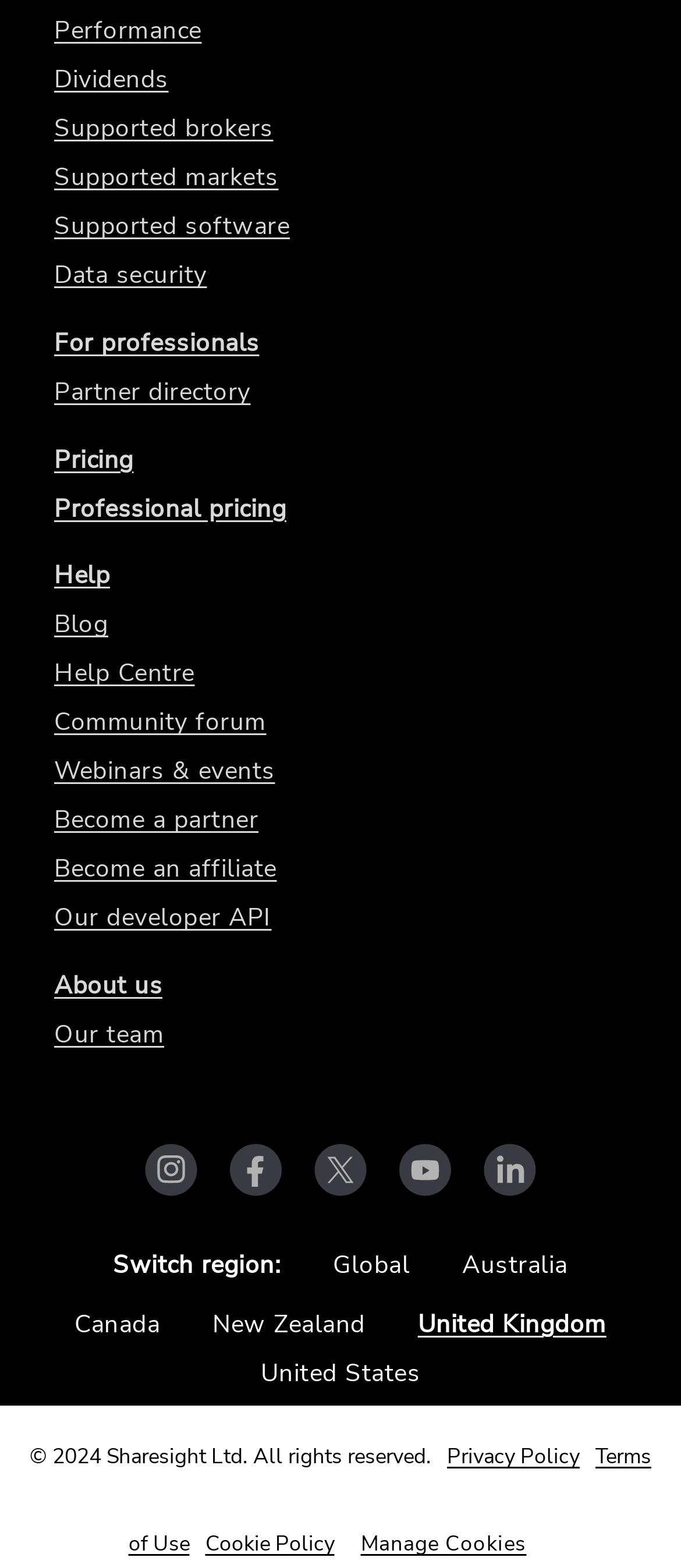What is the last link in the bottom section?
Please interpret the details in the image and answer the question thoroughly.

I looked at the bottom section of the webpage and found the last link, which is 'Cookie Policy', located at the bottom right corner.